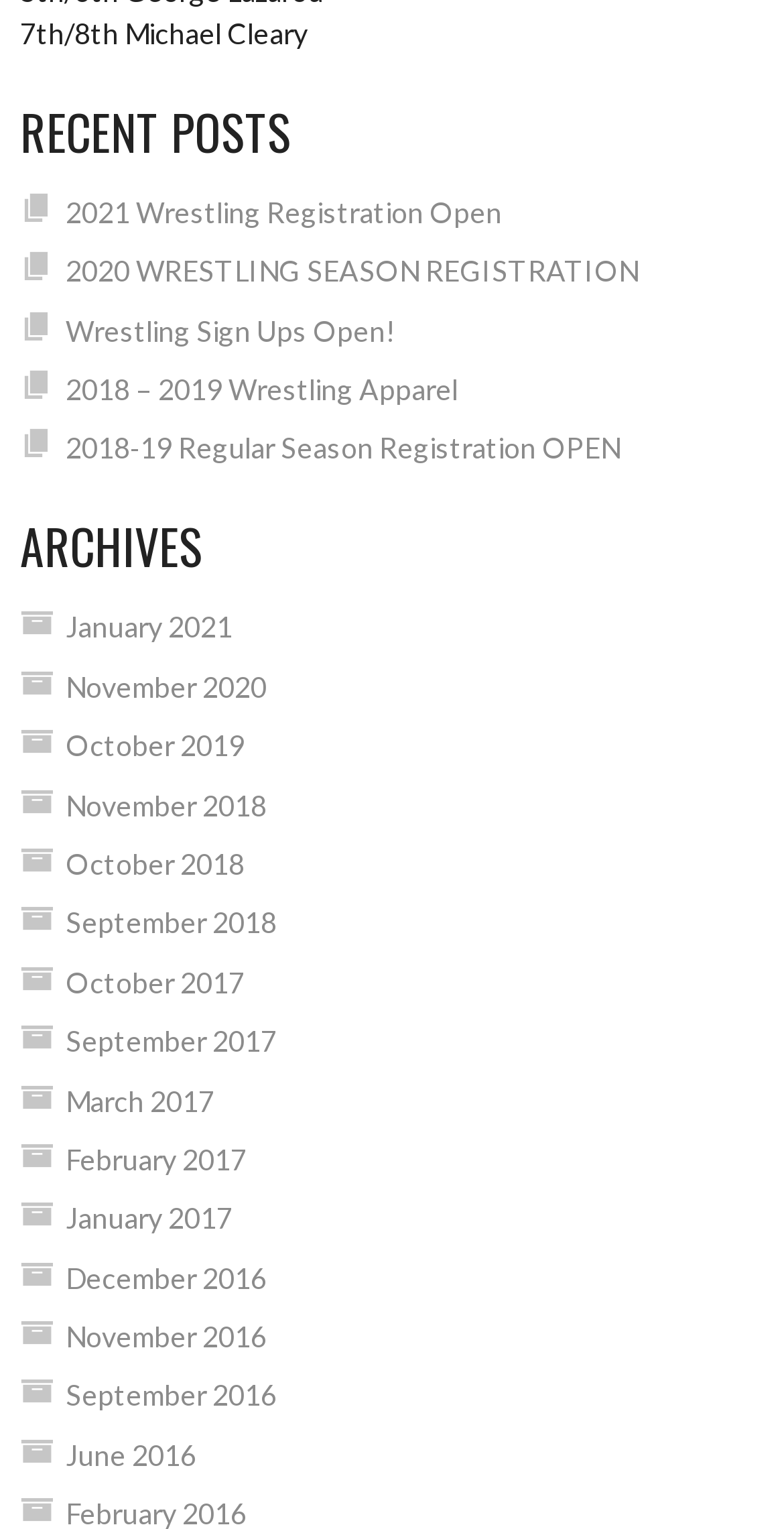Answer the question with a brief word or phrase:
What is the name of the person mentioned?

Michael Cleary